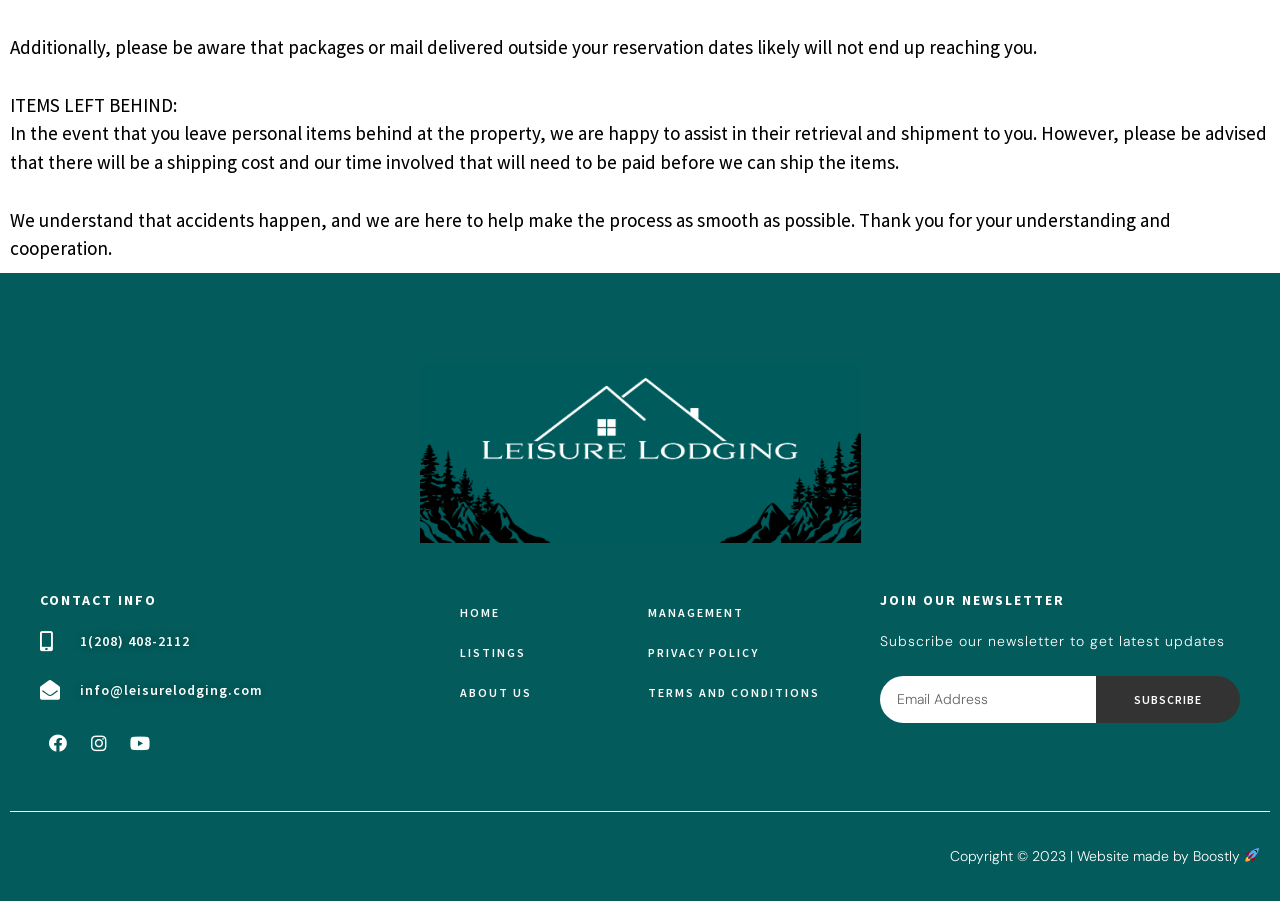What is the purpose of the company's assistance?
Kindly offer a detailed explanation using the data available in the image.

The company's assistance is mentioned in the ITEMS LEFT BEHIND section, which explains that they will help retrieve and ship personal items left behind at the property, but there will be a shipping cost and time involved that needs to be paid before shipping.